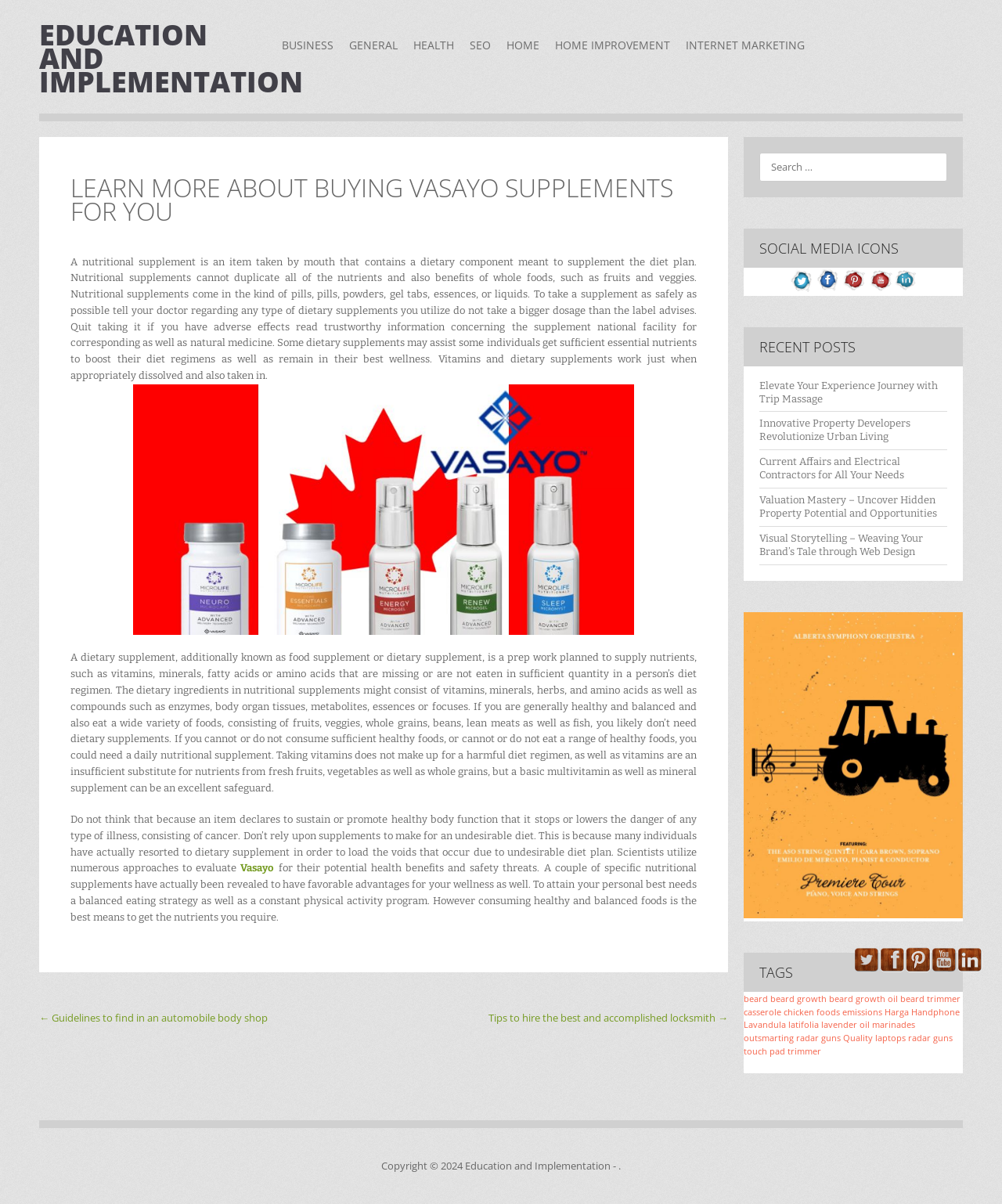How should one take supplements safely?
Look at the screenshot and respond with one word or a short phrase.

Tell doctor, follow label